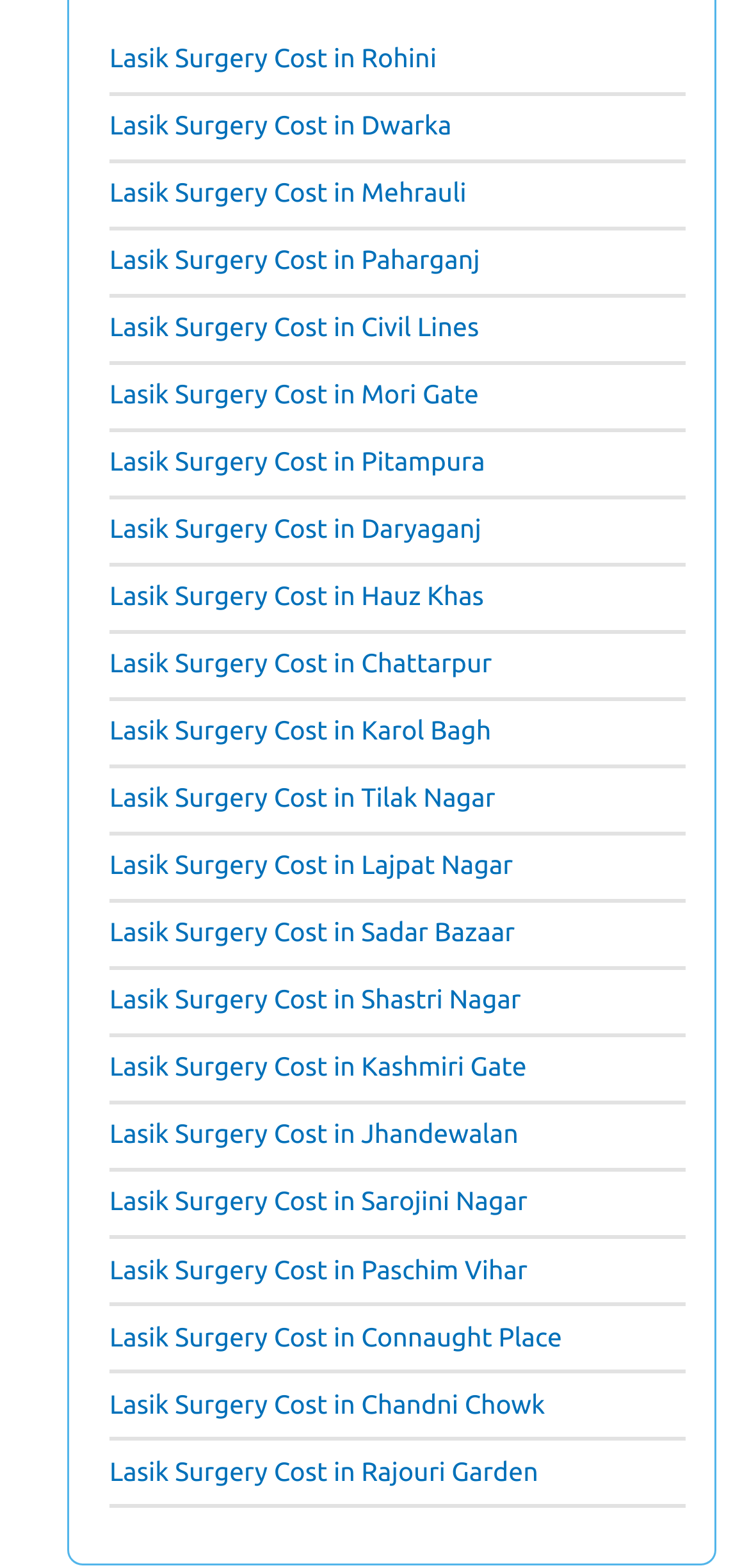Please mark the clickable region by giving the bounding box coordinates needed to complete this instruction: "Click on Lasik Surgery Cost in Rohini".

[0.146, 0.027, 0.583, 0.046]